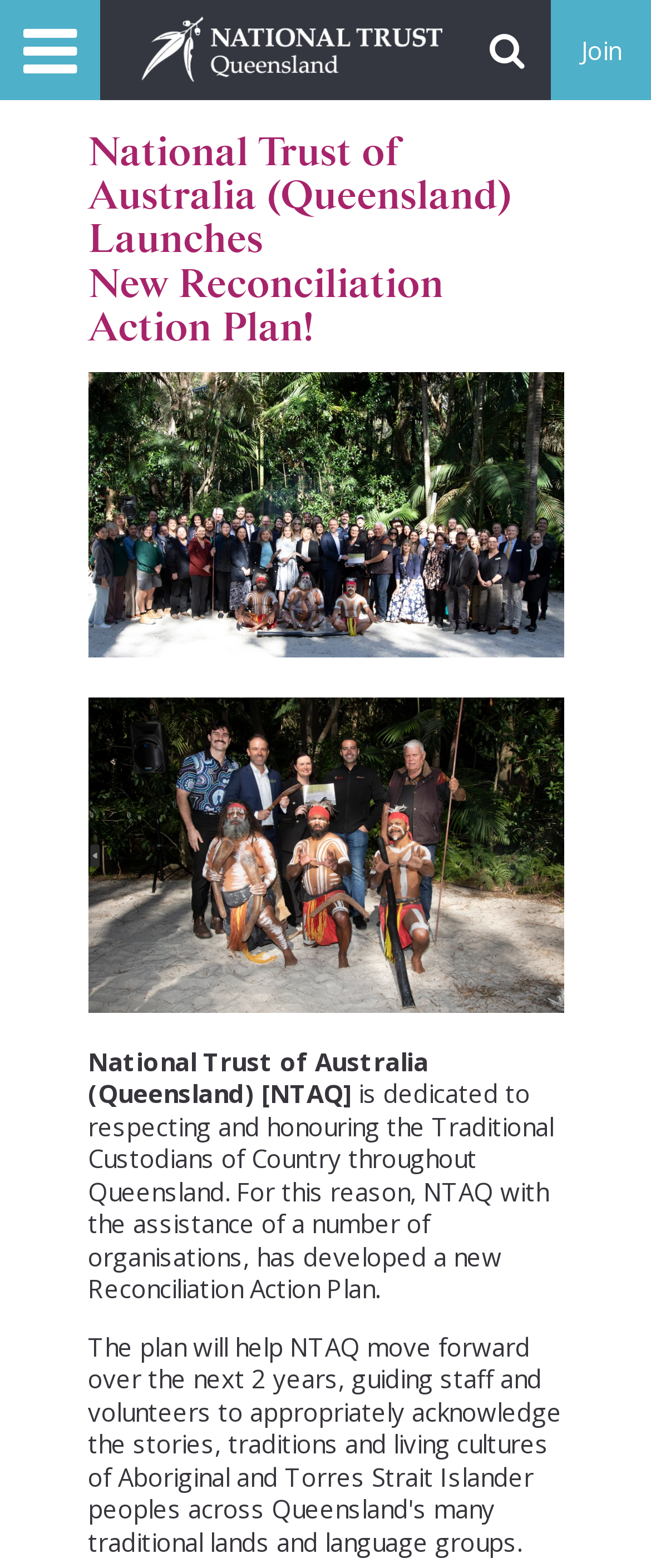Bounding box coordinates should be provided in the format (top-left x, top-left y, bottom-right x, bottom-right y) with all values between 0 and 1. Identify the bounding box for this UI element: Join

[0.846, 0.0, 1.0, 0.064]